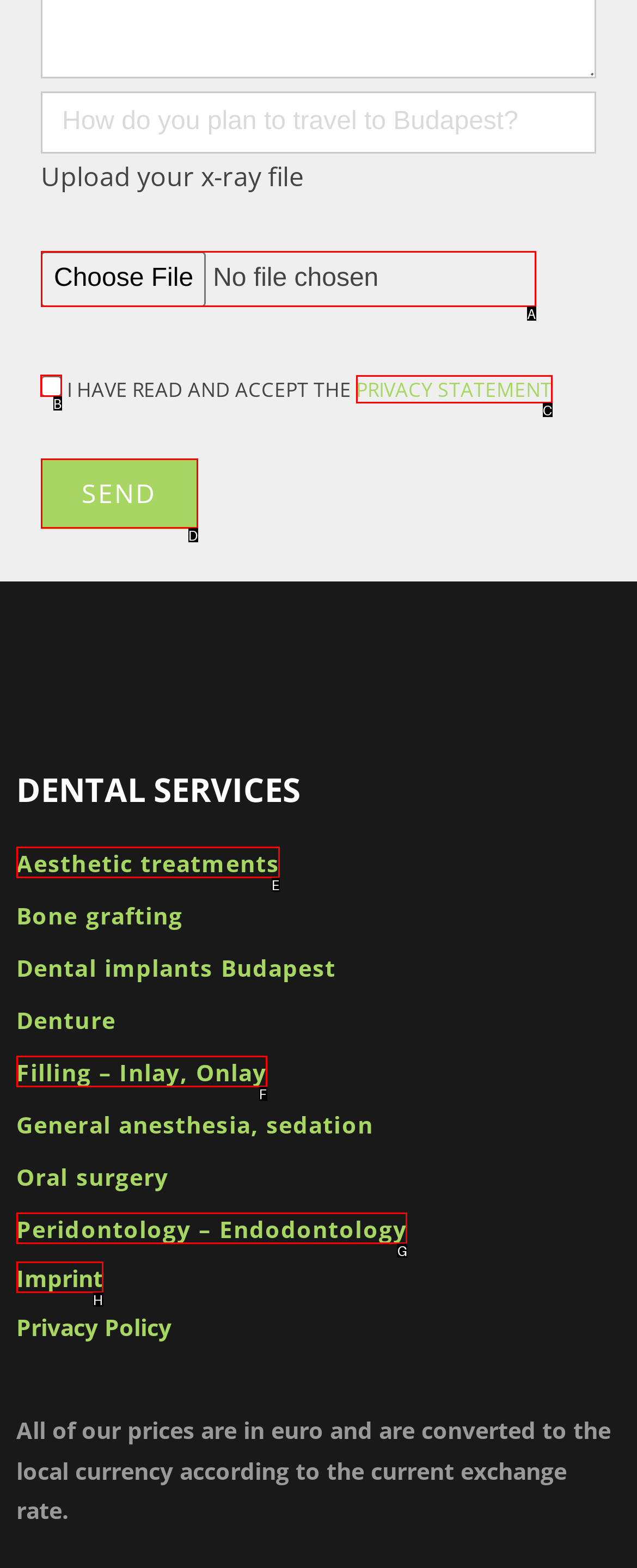Point out the correct UI element to click to carry out this instruction: Check the privacy statement
Answer with the letter of the chosen option from the provided choices directly.

B